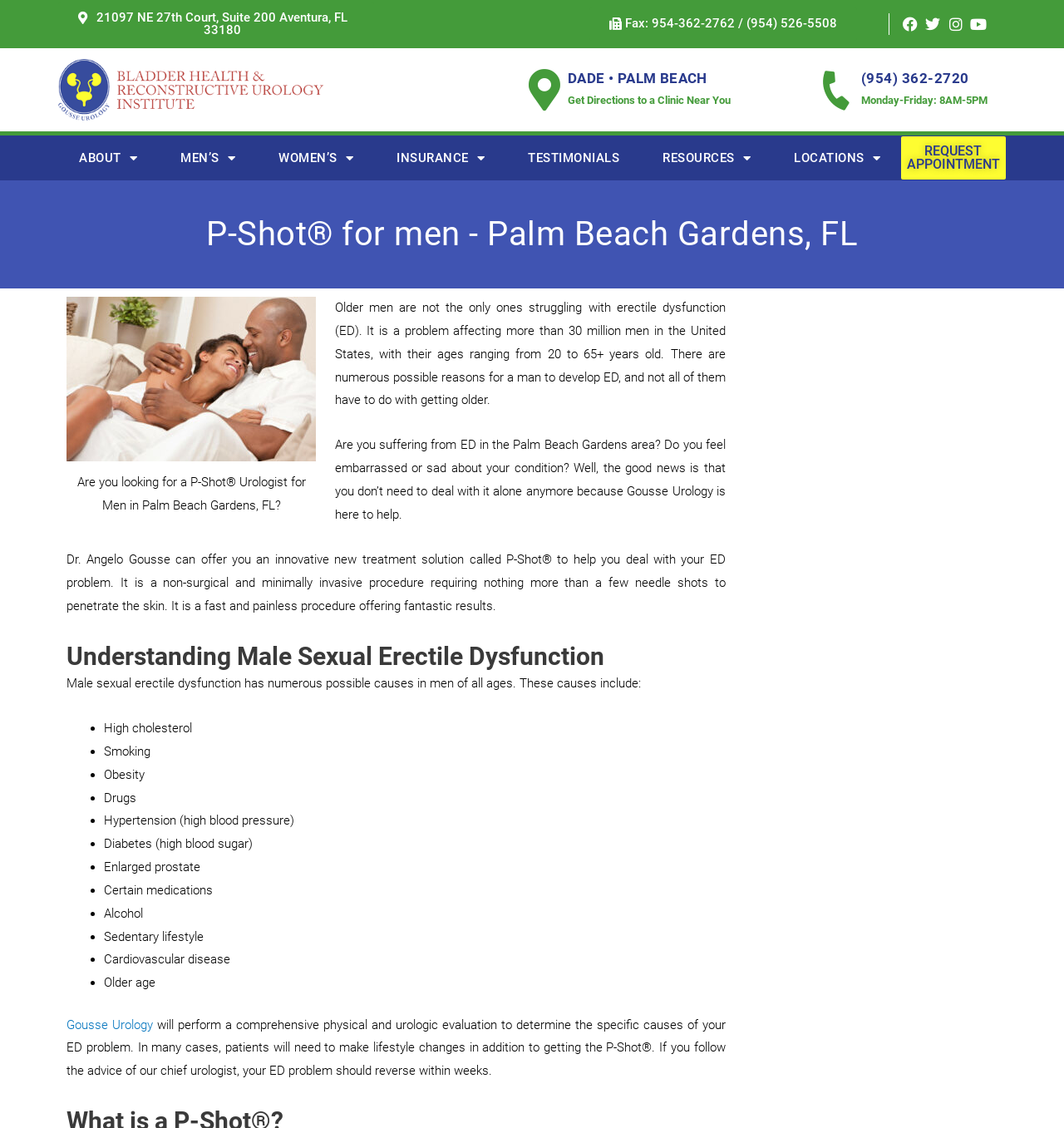Please find and report the bounding box coordinates of the element to click in order to perform the following action: "Learn more about men's health". The coordinates should be expressed as four float numbers between 0 and 1, in the format [left, top, right, bottom].

[0.15, 0.12, 0.241, 0.16]